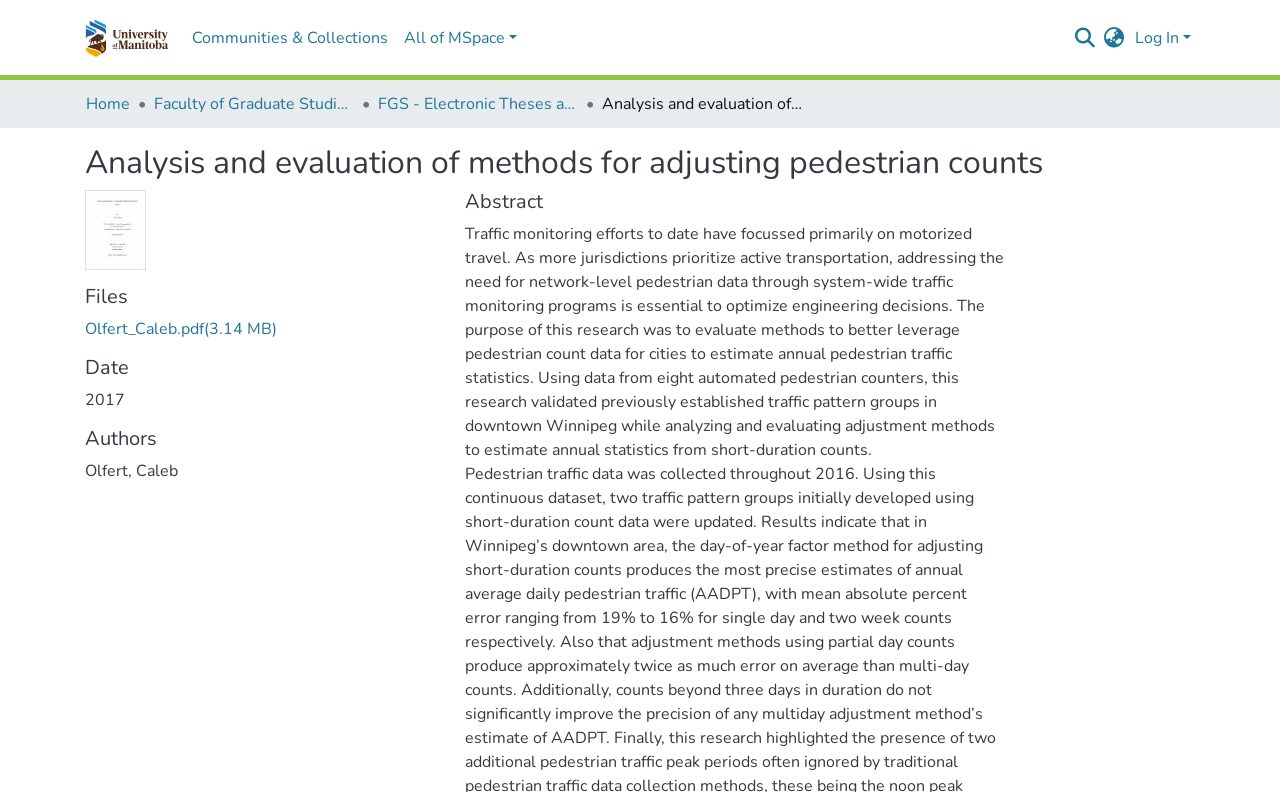Please mark the clickable region by giving the bounding box coordinates needed to complete this instruction: "Log in".

[0.884, 0.034, 0.934, 0.062]